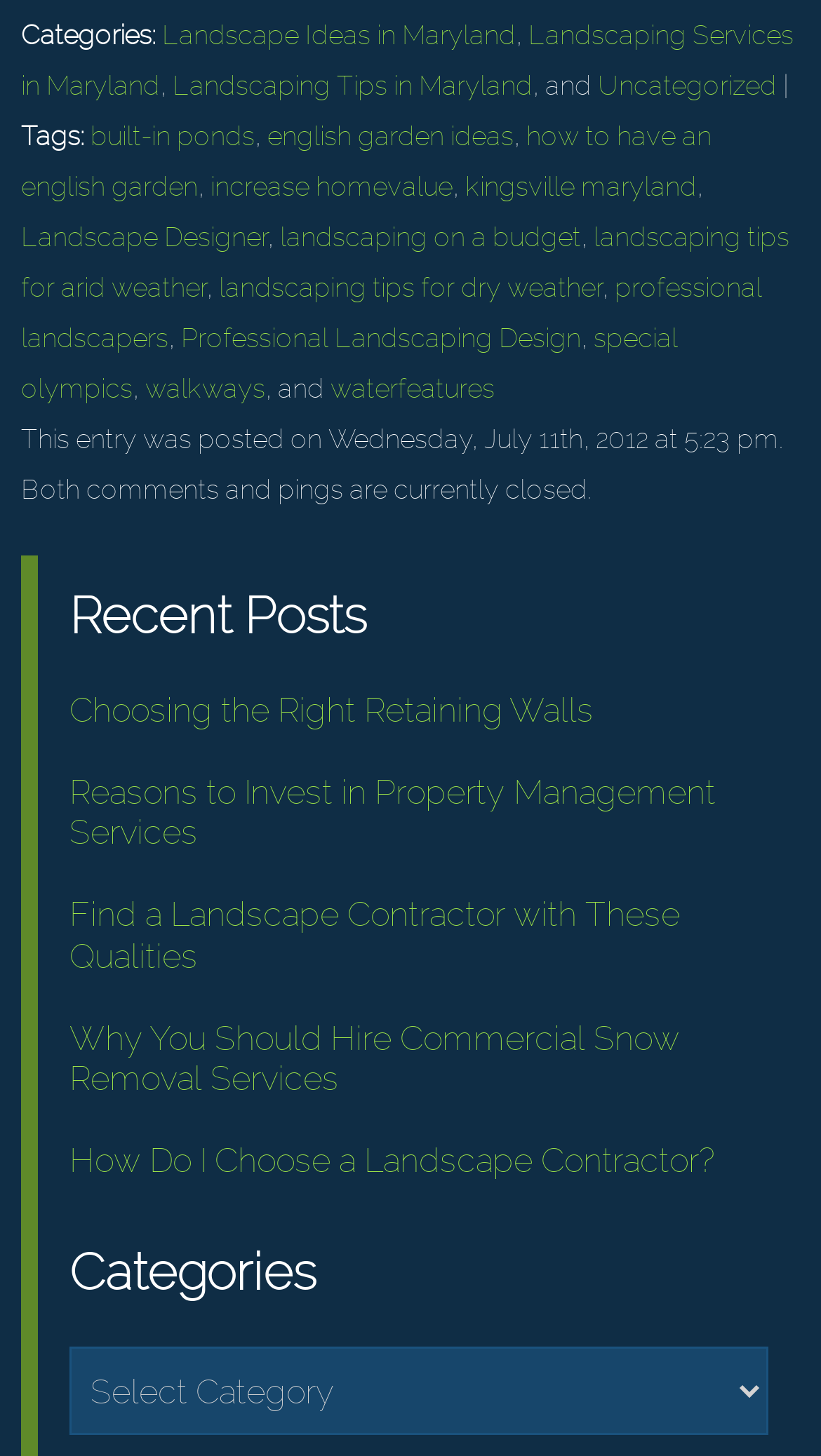How many recent posts are listed on this webpage?
Answer with a single word or phrase by referring to the visual content.

5